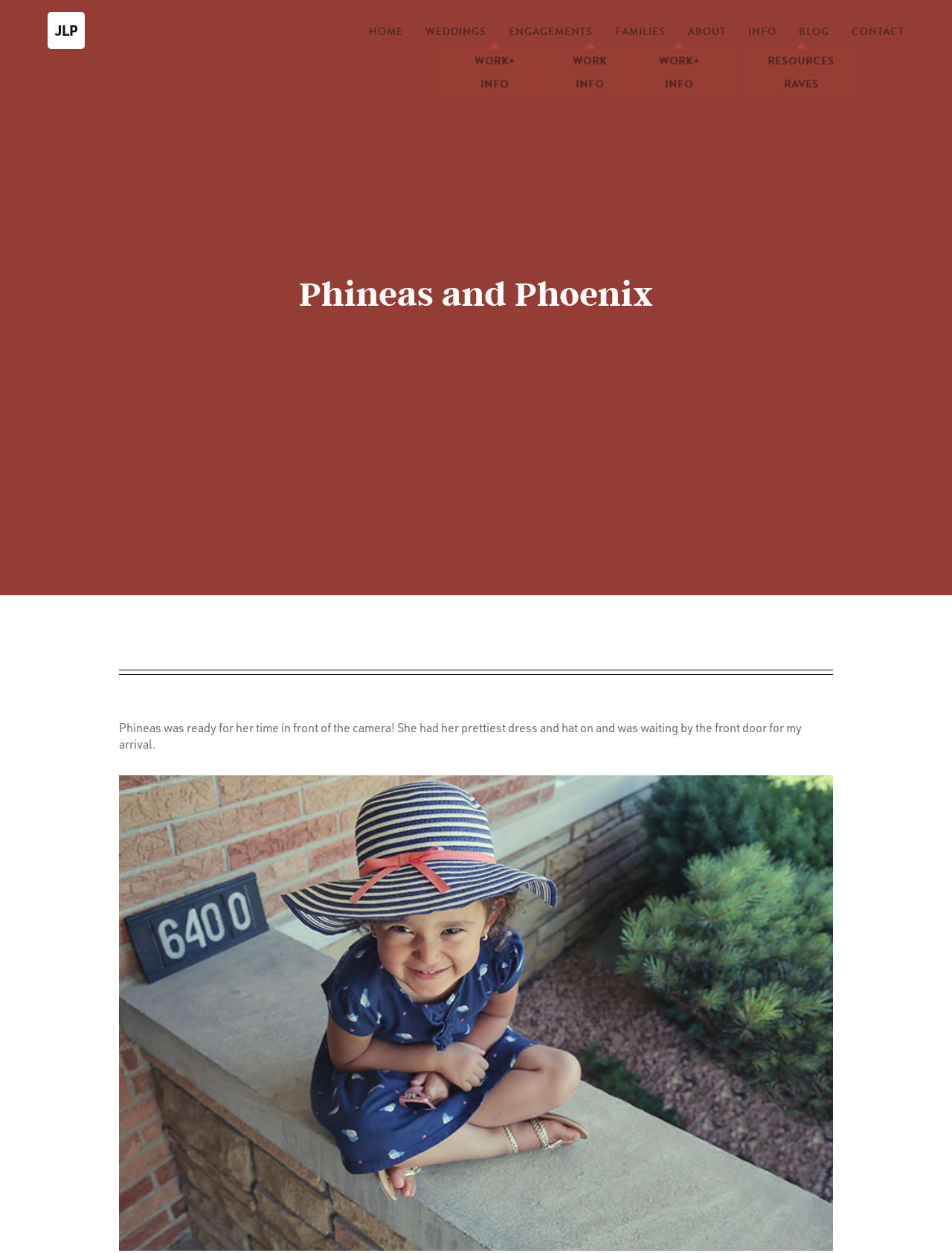Locate the bounding box coordinates of the clickable area needed to fulfill the instruction: "Read about Phineas and Phoenix".

[0.125, 0.574, 0.842, 0.6]